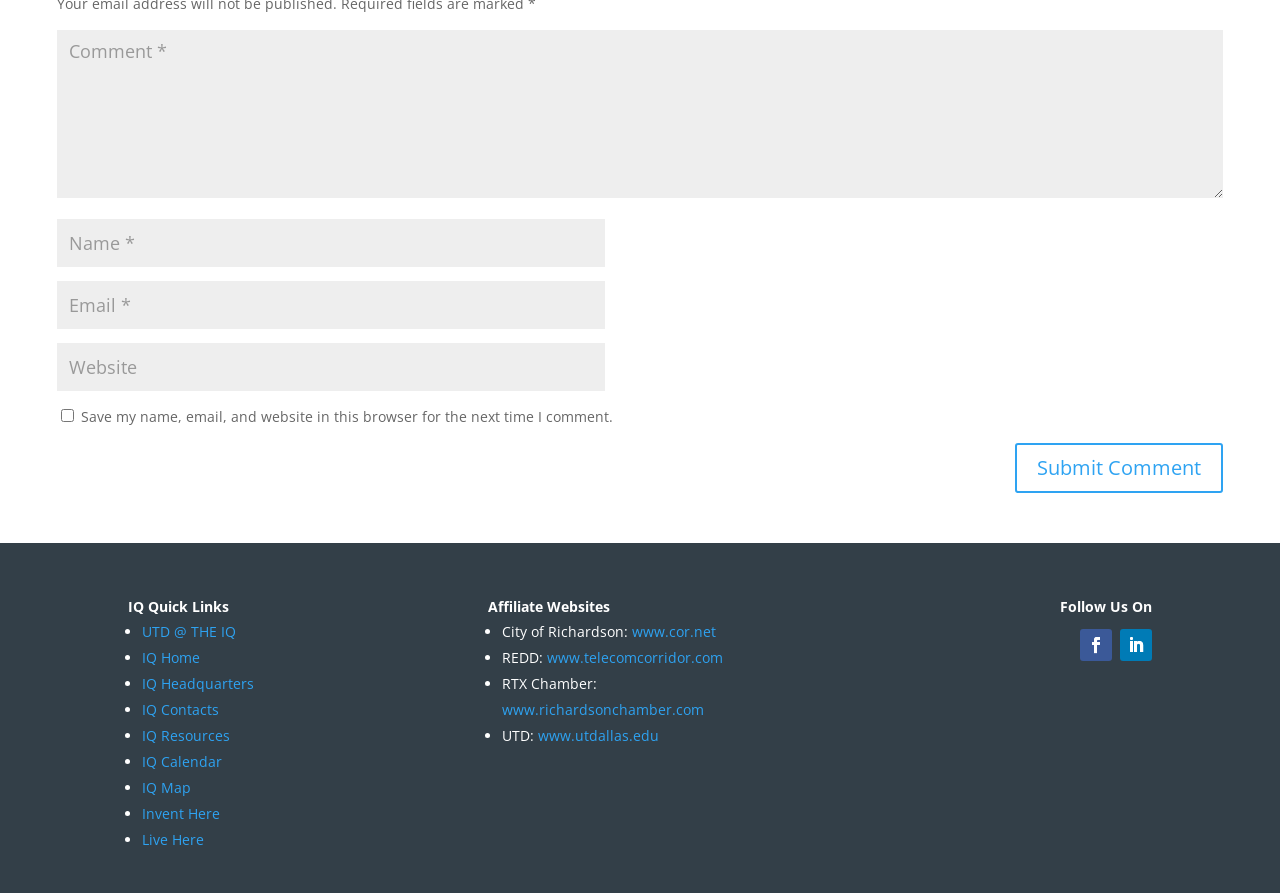What type of links are listed under 'IQ Quick Links'?
Please give a detailed and thorough answer to the question, covering all relevant points.

The links listed under 'IQ Quick Links' have labels such as 'UTD @ THE IQ', 'IQ Home', and 'IQ Headquarters', indicating that they are related to IQ.